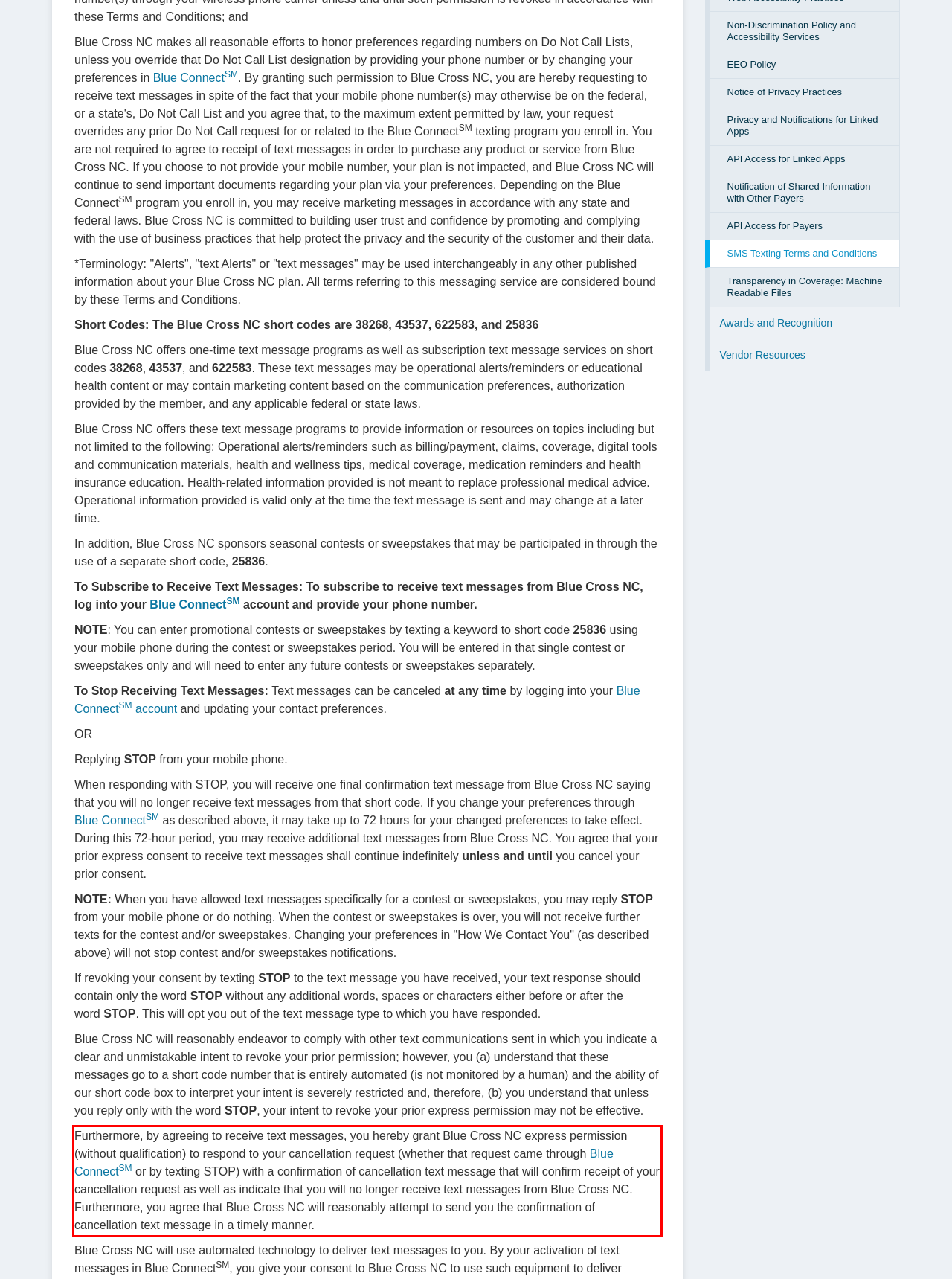Given a webpage screenshot, locate the red bounding box and extract the text content found inside it.

Furthermore, by agreeing to receive text messages, you hereby grant Blue Cross NC express permission (without qualification) to respond to your cancellation request (whether that request came through Blue ConnectSM or by texting STOP) with a confirmation of cancellation text message that will confirm receipt of your cancellation request as well as indicate that you will no longer receive text messages from Blue Cross NC. Furthermore, you agree that Blue Cross NC will reasonably attempt to send you the confirmation of cancellation text message in a timely manner.